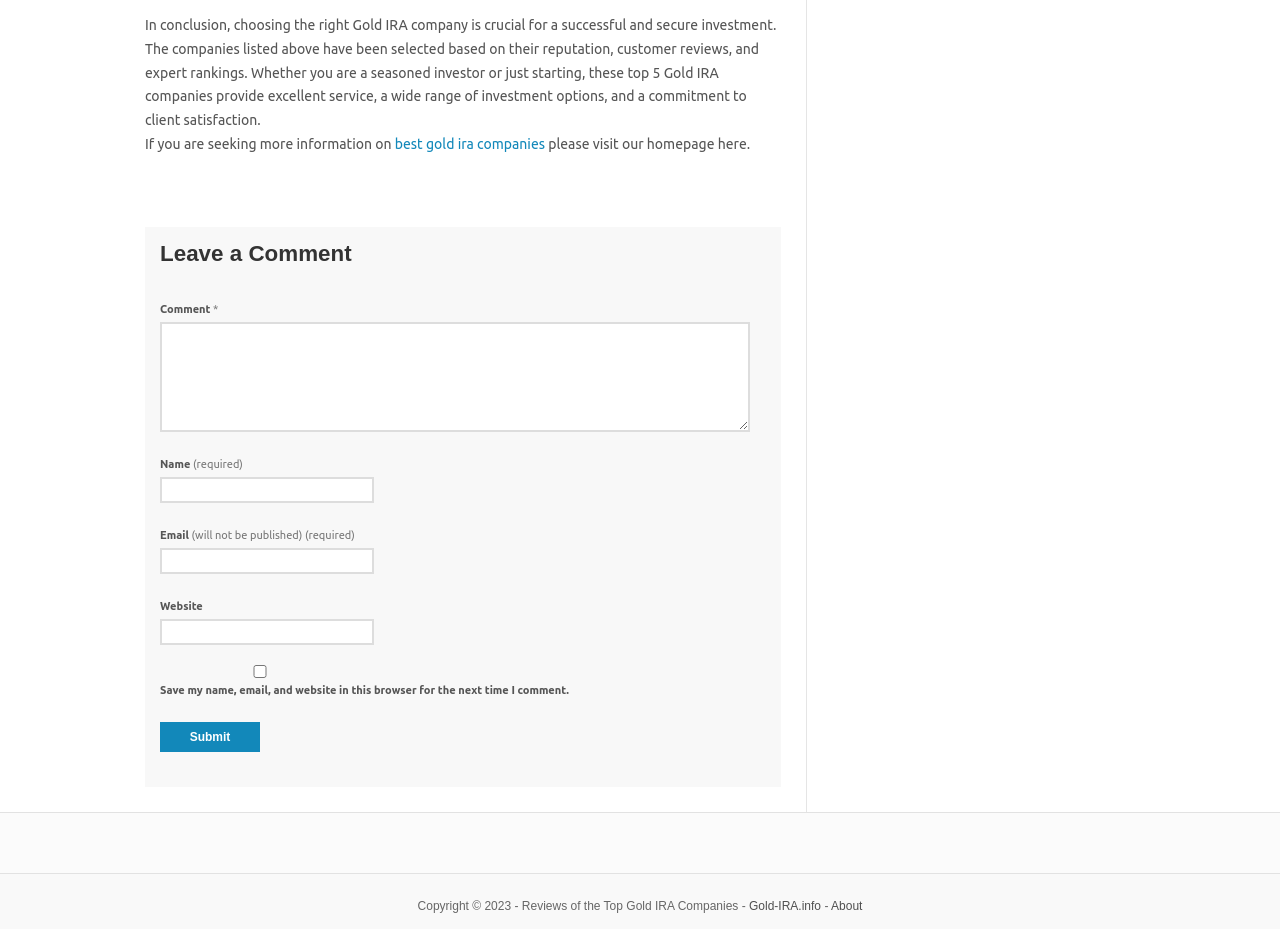Can you find the bounding box coordinates of the area I should click to execute the following instruction: "Visit the homepage"?

[0.308, 0.146, 0.426, 0.164]